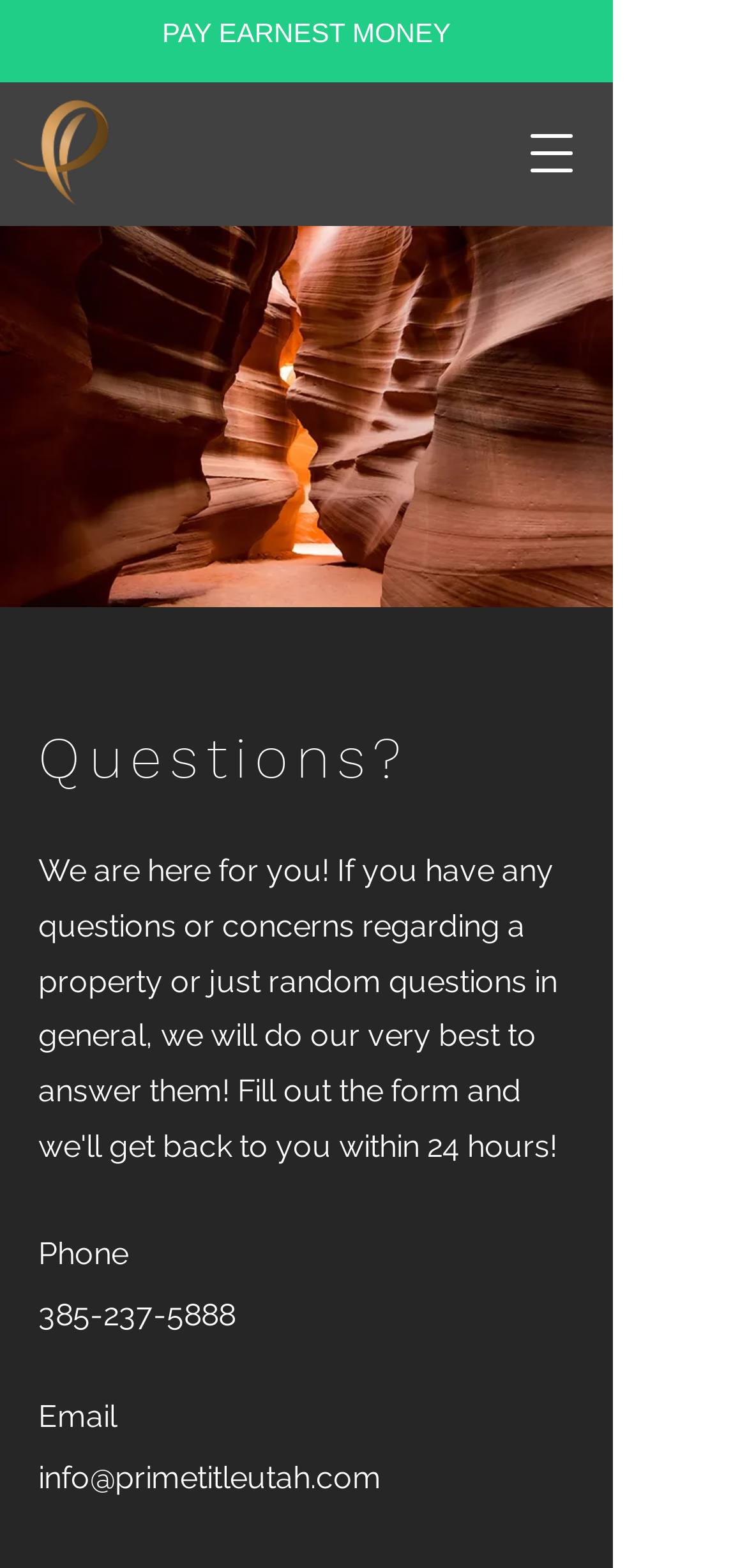Given the following UI element description: "info@primetitleutah.com", find the bounding box coordinates in the webpage screenshot.

[0.051, 0.931, 0.51, 0.954]